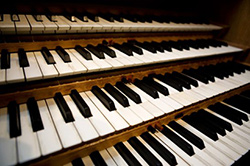Where are organs often used?
Please look at the screenshot and answer using one word or phrase.

Liturgical settings